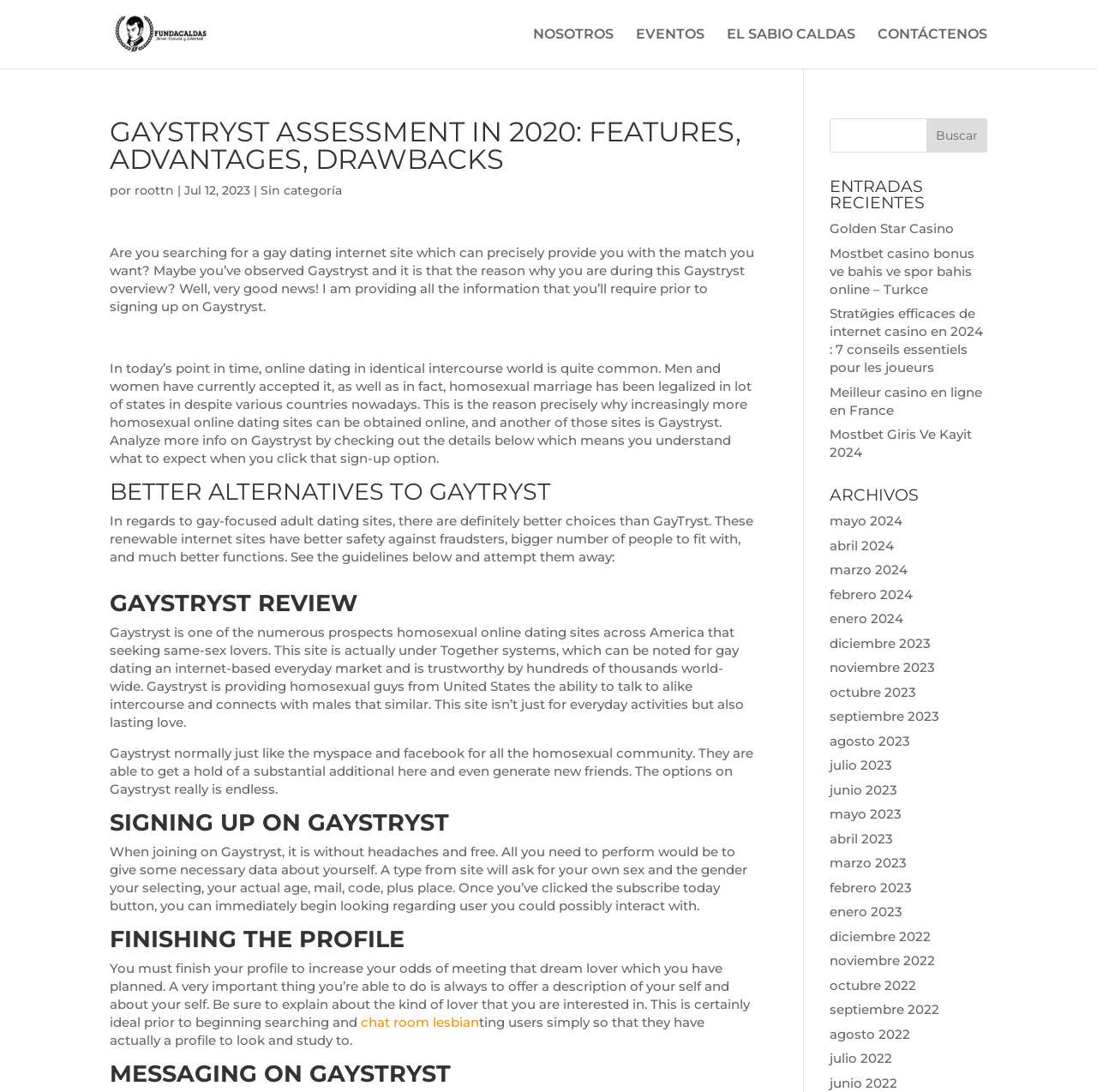Identify the main heading from the webpage and provide its text content.

GAYSTRYST ASSESSMENT IN 2020: FEATURES, ADVANTAGES, DRAWBACKS